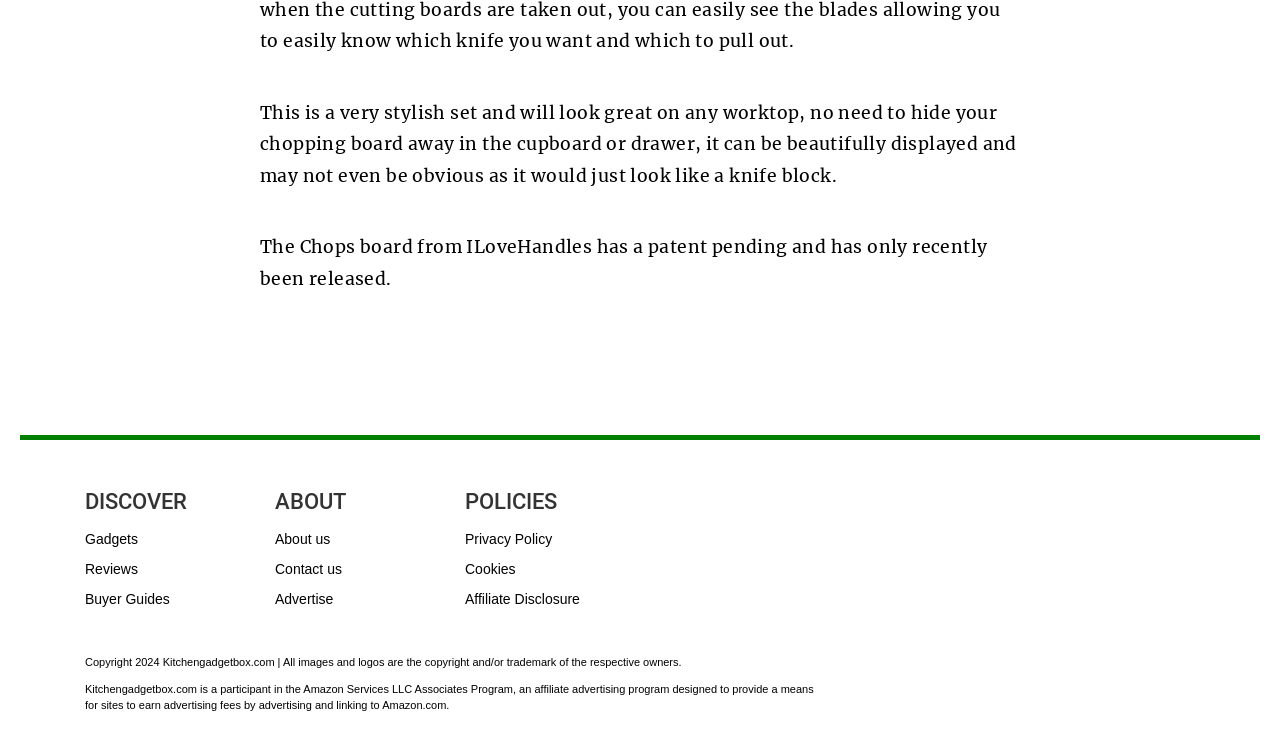Locate the UI element described by About us in the provided webpage screenshot. Return the bounding box coordinates in the format (top-left x, top-left y, bottom-right x, bottom-right y), ensuring all values are between 0 and 1.

[0.215, 0.705, 0.258, 0.726]